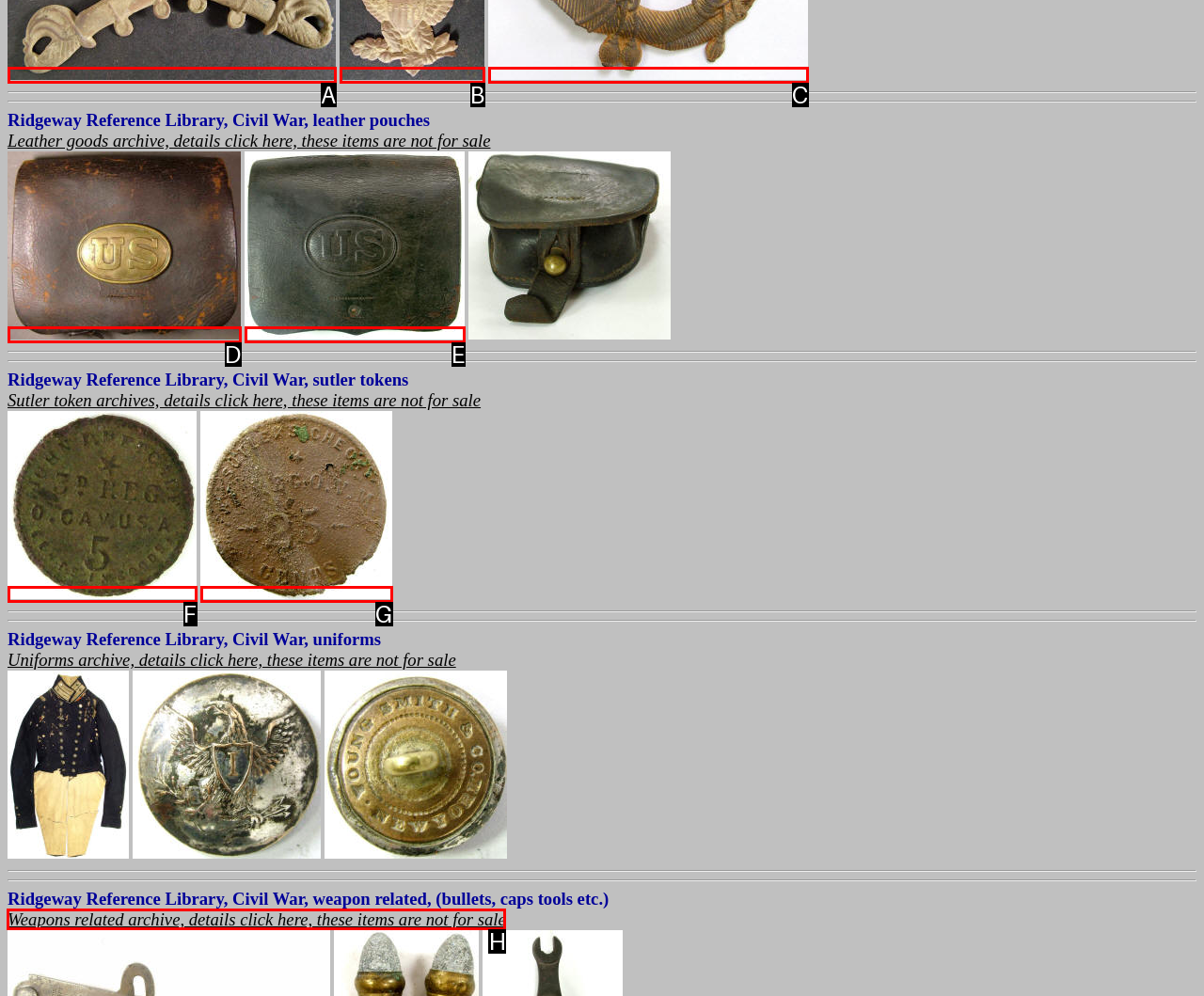Look at the highlighted elements in the screenshot and tell me which letter corresponds to the task: Click on the category 'Movie Reviews'.

None